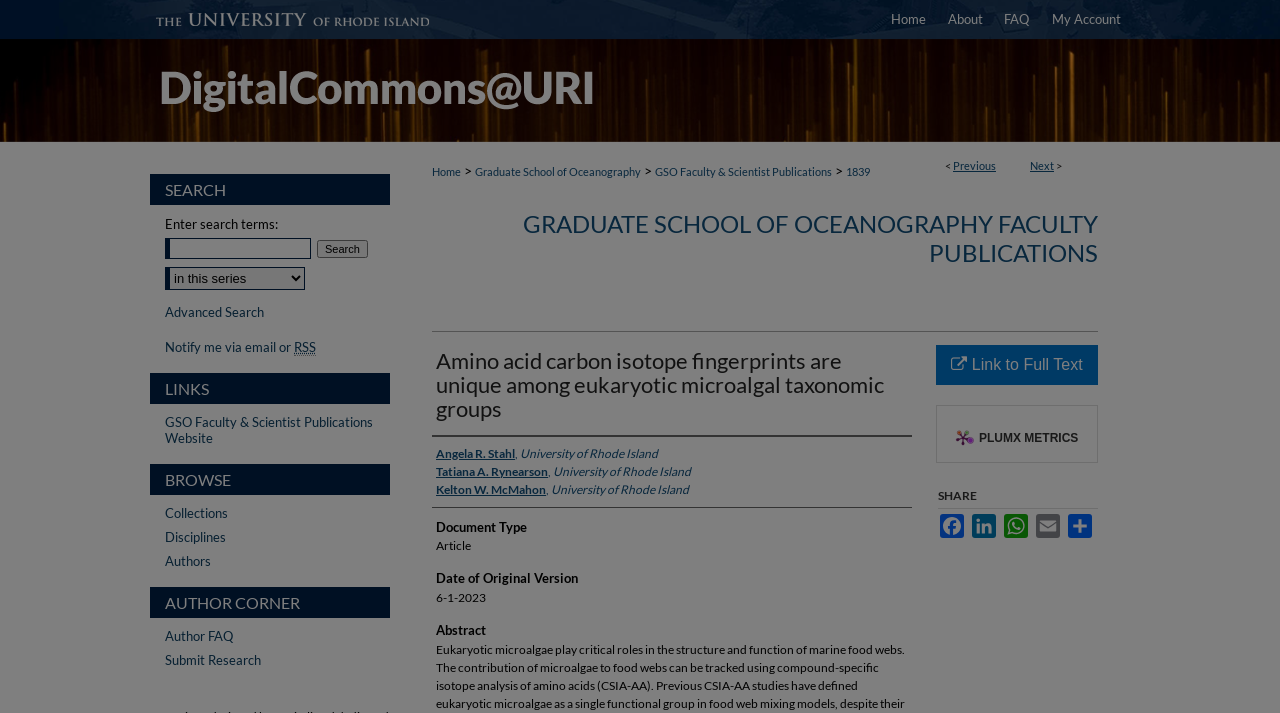Please identify the bounding box coordinates of the region to click in order to complete the given instruction: "Search for publications". The coordinates should be four float numbers between 0 and 1, i.e., [left, top, right, bottom].

[0.129, 0.334, 0.243, 0.363]